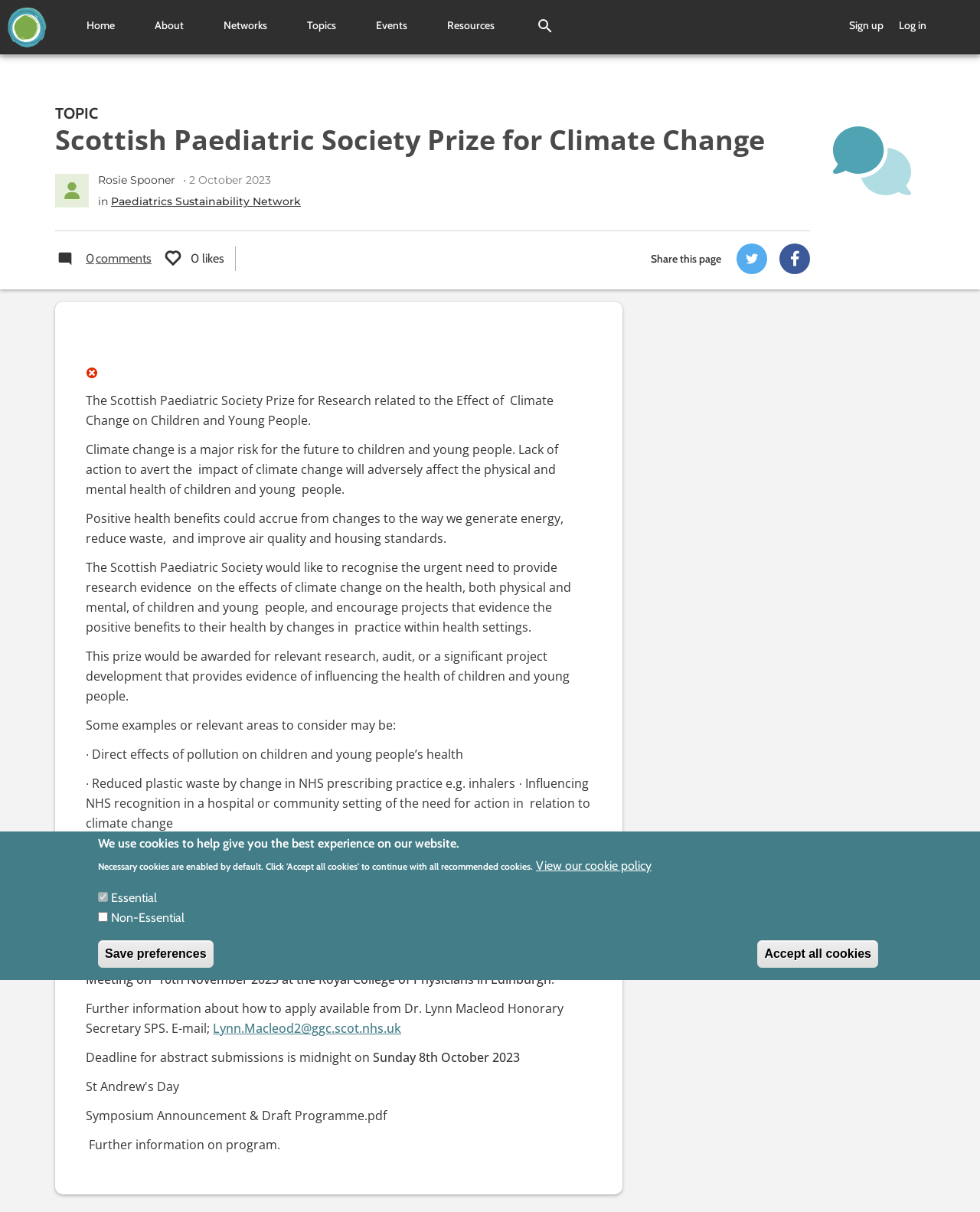What is the headline of the webpage?

Scottish Paediatric Society Prize for Climate Change